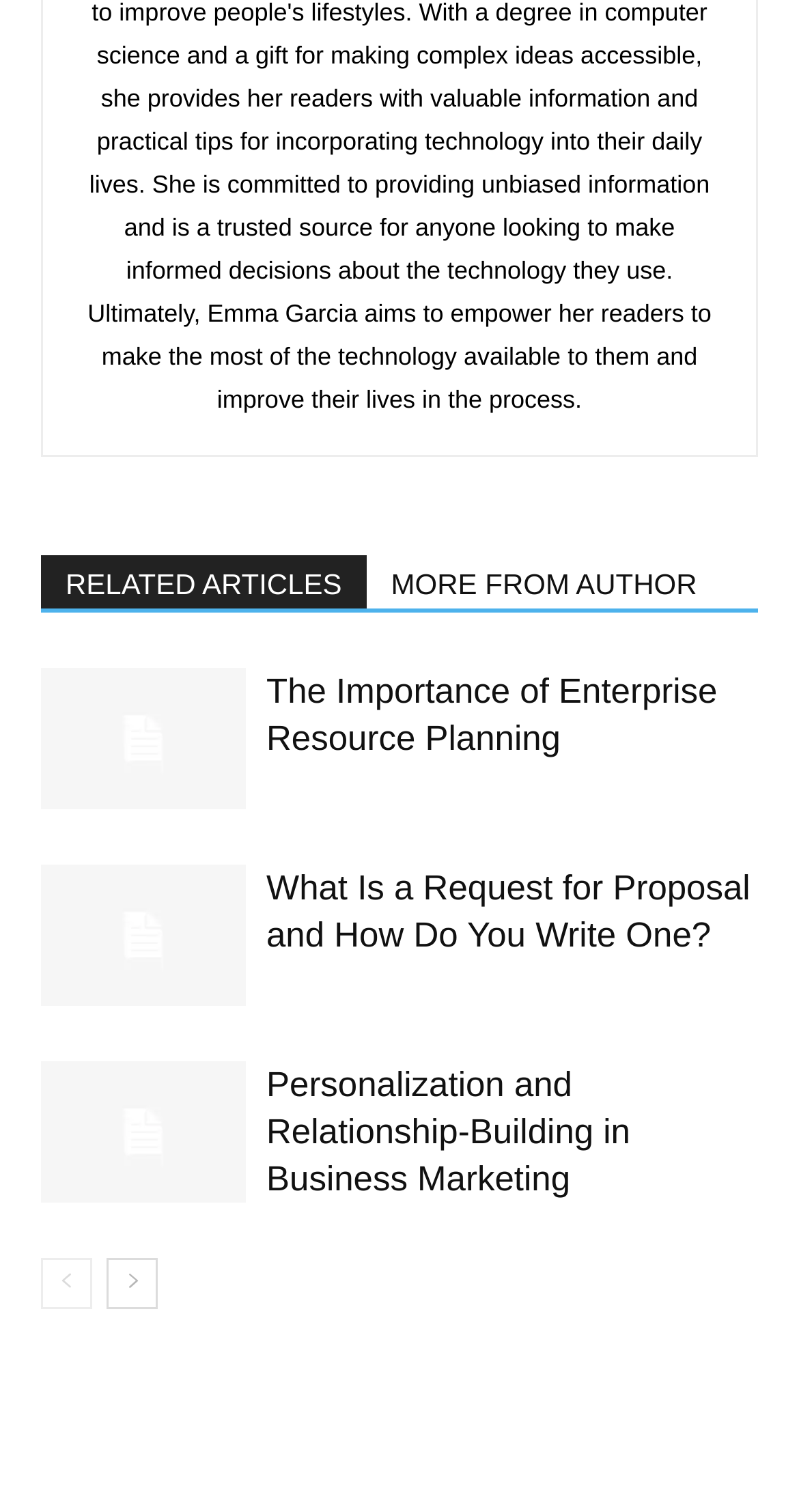Please identify the bounding box coordinates of the clickable area that will allow you to execute the instruction: "view related articles".

[0.051, 0.367, 0.459, 0.402]